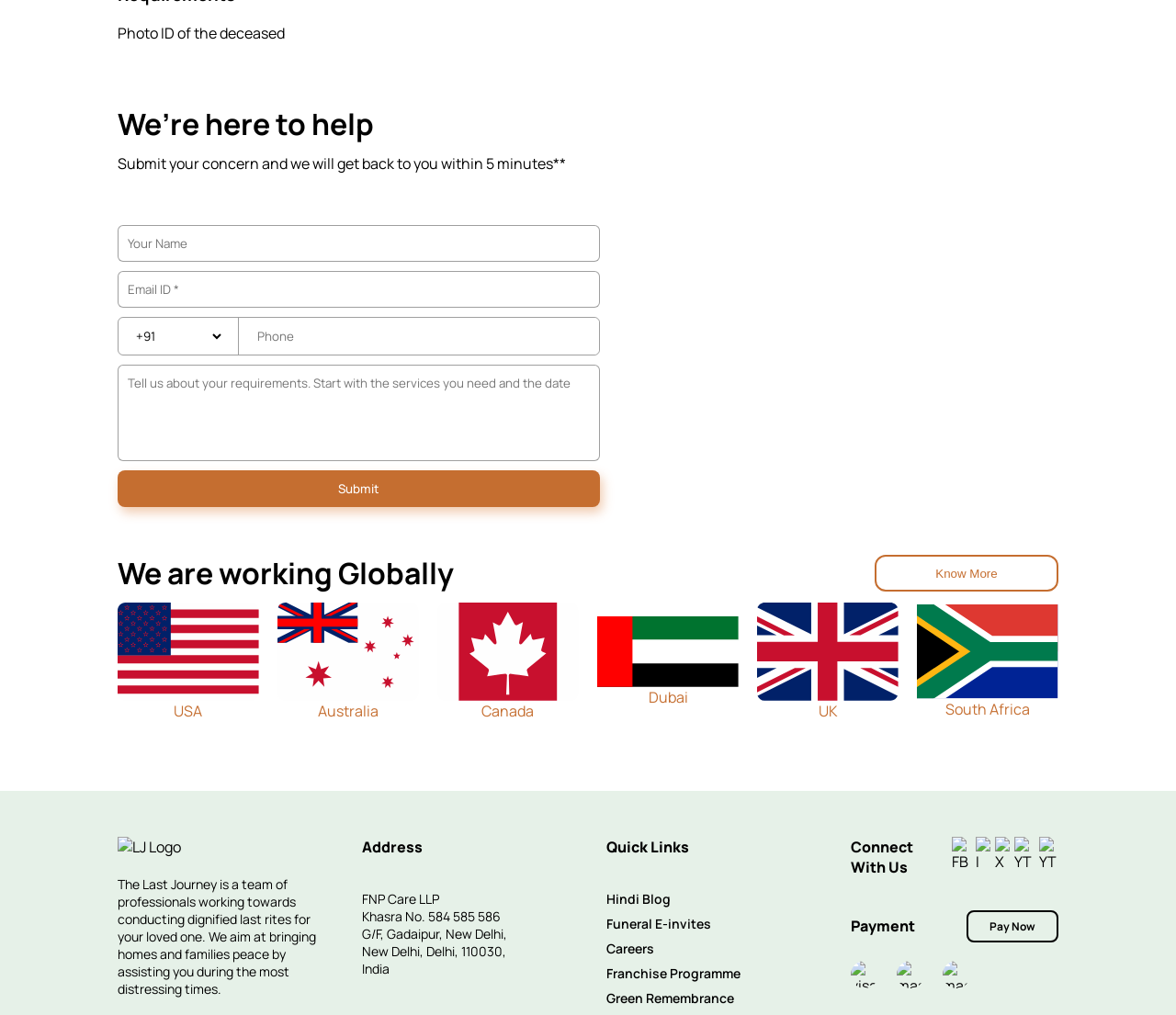Using the provided element description: "parent_node: +91 name="leadsquared-Phone" placeholder="Phone"", identify the bounding box coordinates. The coordinates should be four floats between 0 and 1 in the order [left, top, right, bottom].

[0.211, 0.313, 0.509, 0.349]